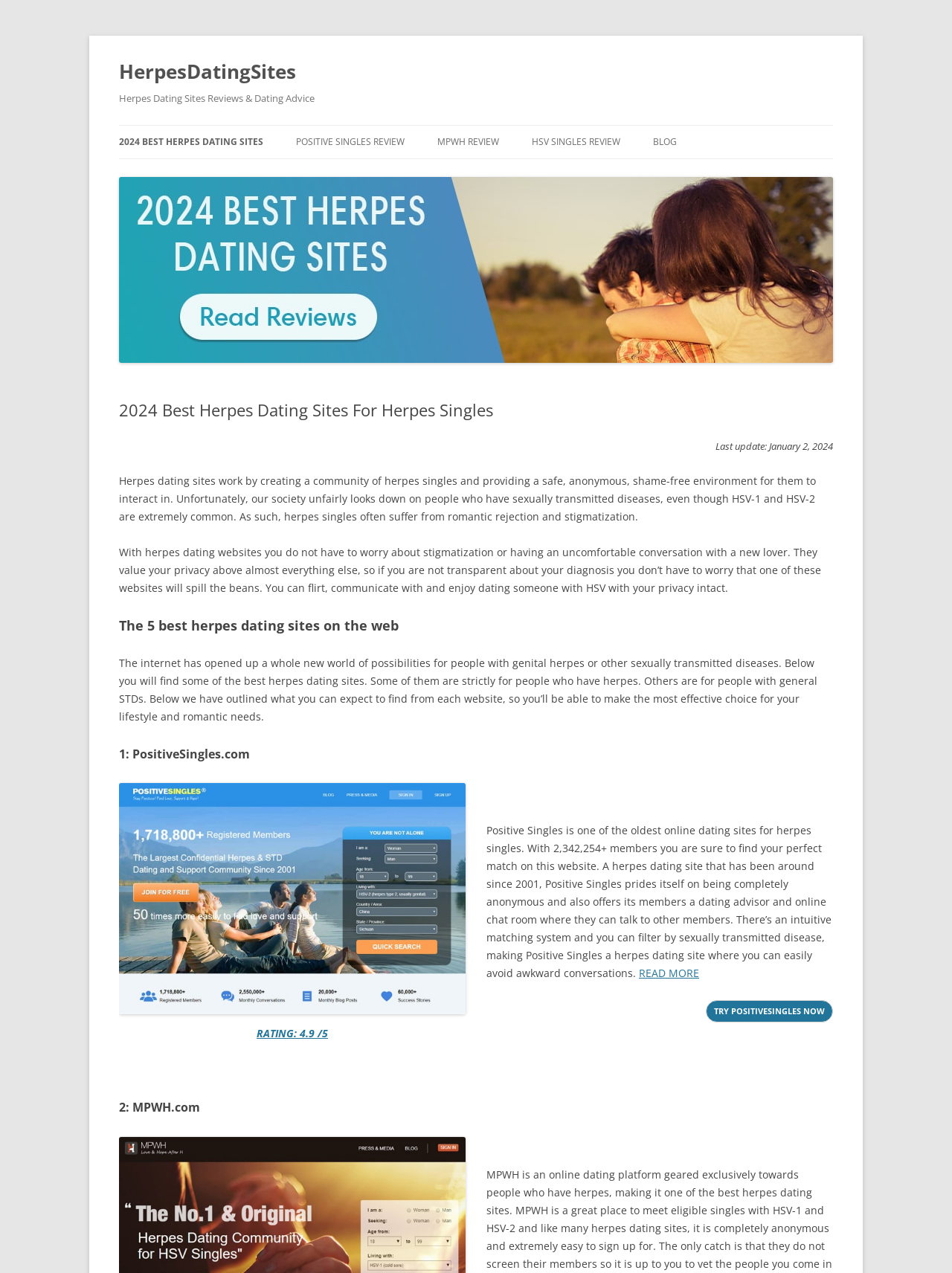Identify the bounding box coordinates of the specific part of the webpage to click to complete this instruction: "Visit HSV Singles Review".

[0.559, 0.099, 0.652, 0.125]